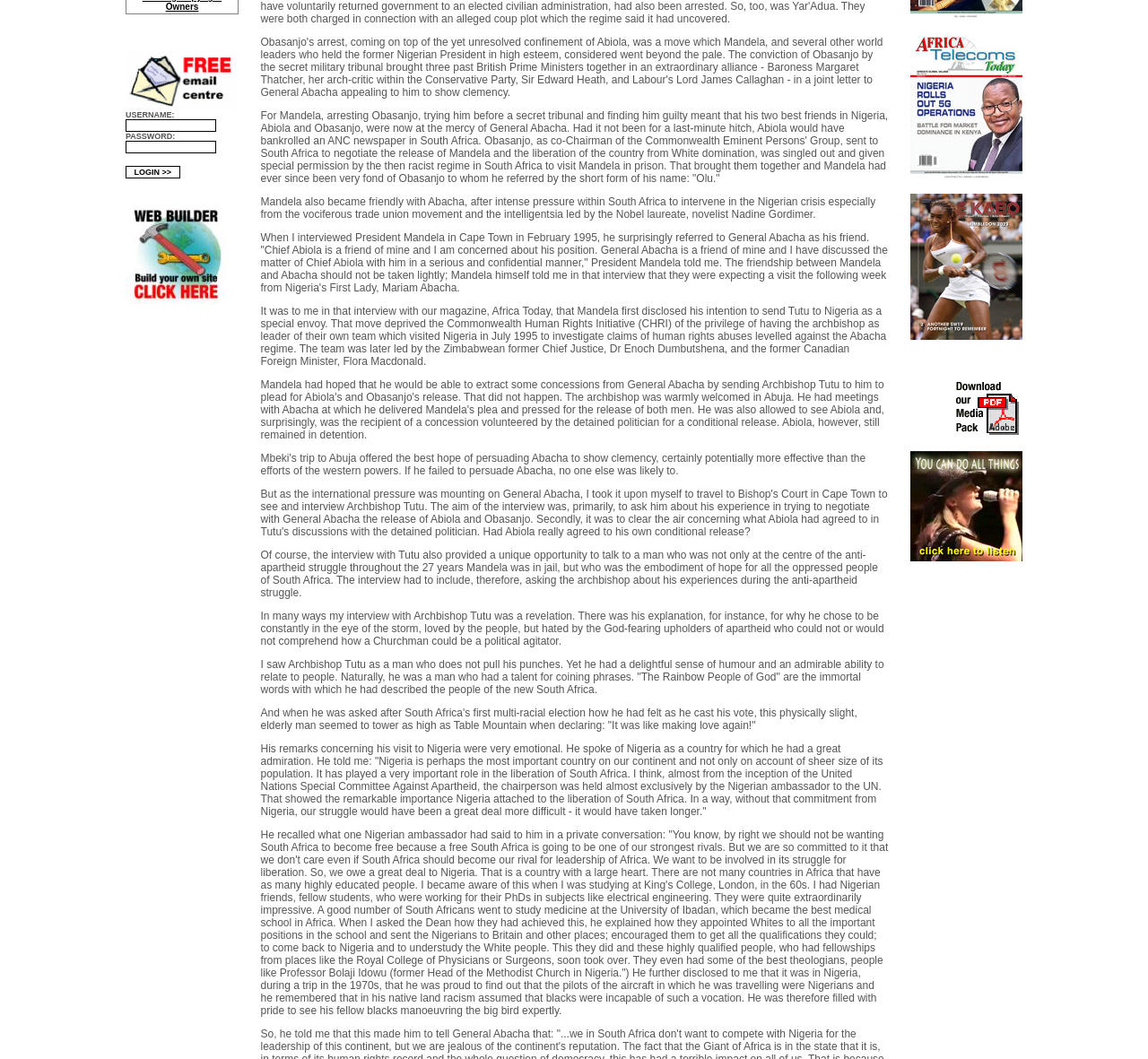Please provide the bounding box coordinate of the region that matches the element description: parent_node: NIGERIA. Coordinates should be in the format (top-left x, top-left y, bottom-right x, bottom-right y) and all values should be between 0 and 1.

[0.109, 0.283, 0.199, 0.292]